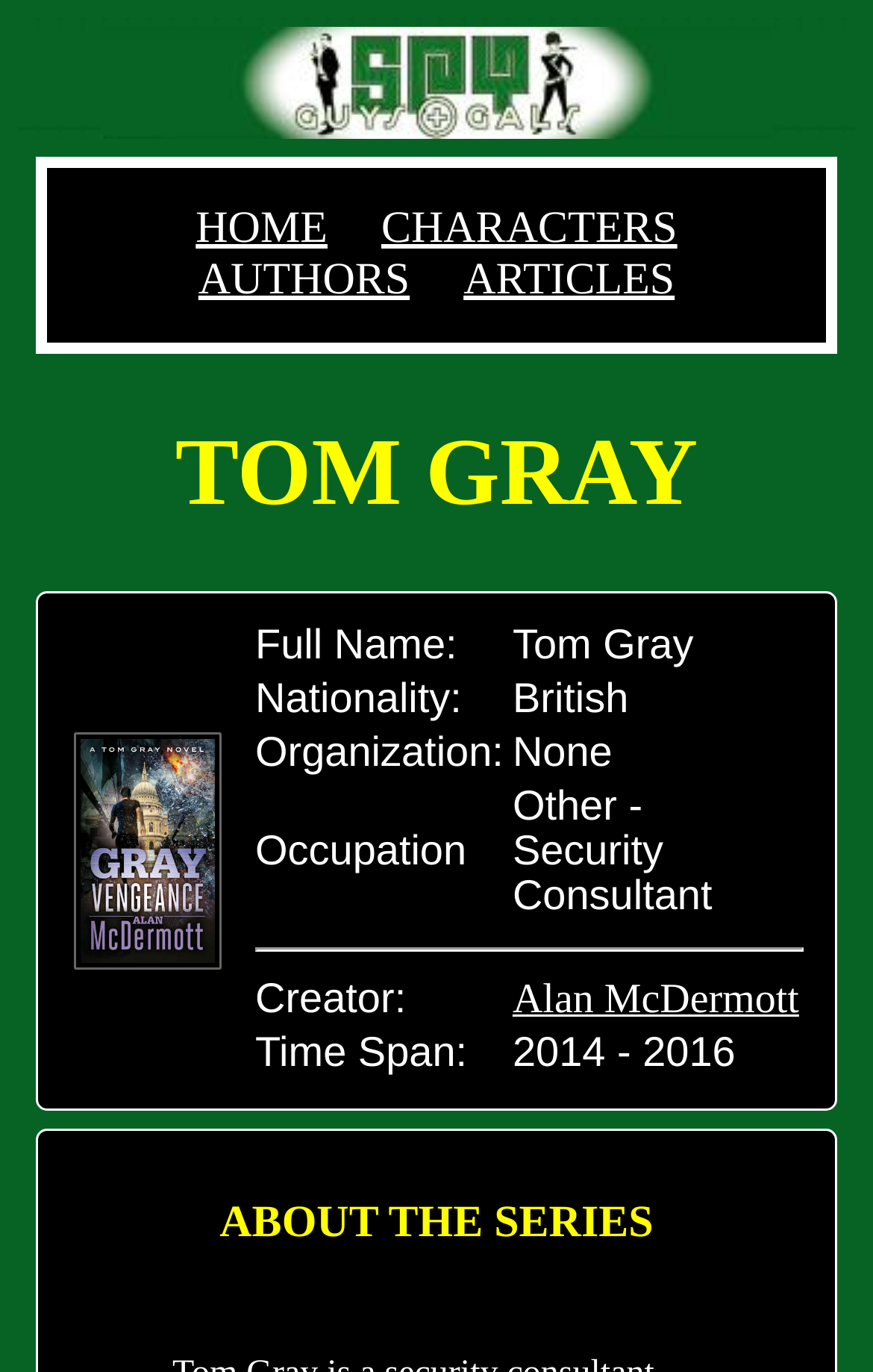Who is the creator of Tom Gray series?
Provide a concise answer using a single word or phrase based on the image.

Alan McDermott